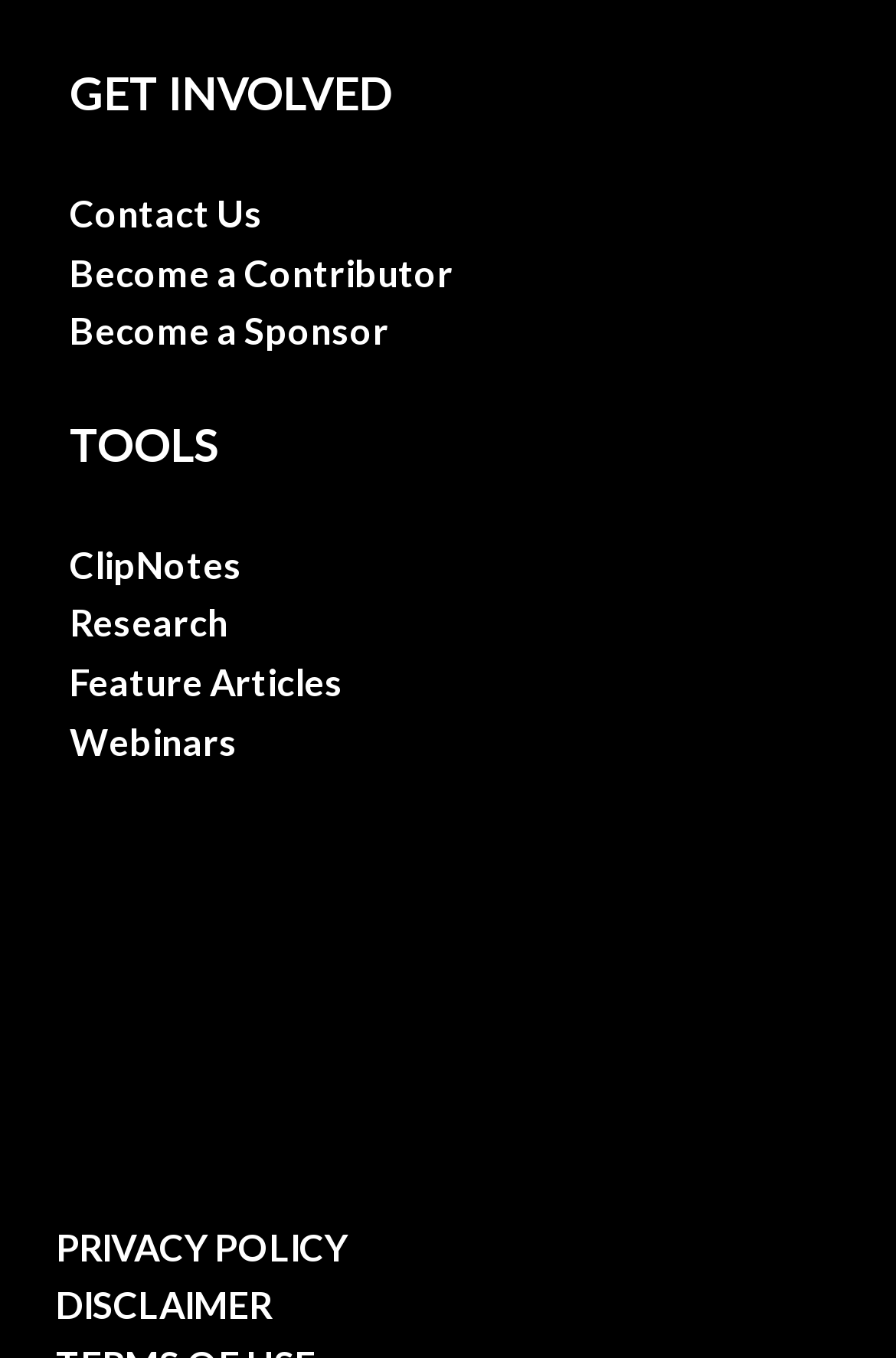Provide the bounding box coordinates of the section that needs to be clicked to accomplish the following instruction: "View PRIVACY POLICY."

[0.052, 0.897, 0.398, 0.94]